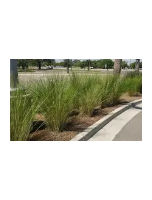Generate an elaborate description of what you see in the image.

This image features Sand Cord Grass (Spartina bakeri), a salt-tolerant native plant commonly found in Florida's wetlands. The tall, slender grasses are depicted growing in a landscaped area, showcasing their lush green foliage. Ideal for erosion control and coastal landscaping, Sand Cord Grass plays a crucial role in maintaining the ecological health of wetland ecosystems. Its ability to thrive in saturated soils contributes to the overall biodiversity, providing habitat for various wildlife. The backdrop suggests an urban environment, indicating how these native plants can be integrated into landscape design, promoting both beauty and ecological functionality.